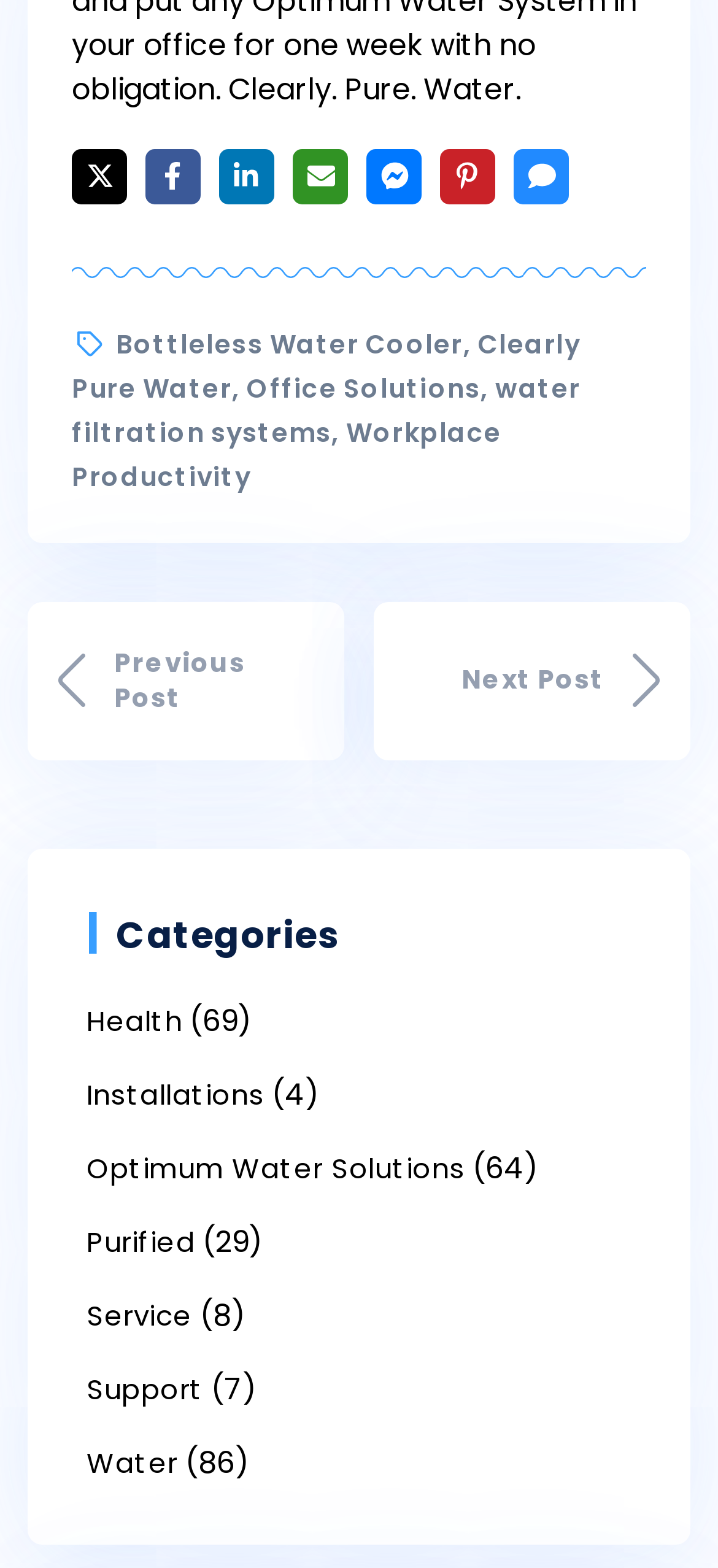Based on what you see in the screenshot, provide a thorough answer to this question: What is the purpose of the 'Post' navigation?

The 'Post' navigation section has links to 'Previous Post' and 'Next Post', suggesting that it allows users to navigate between different posts or articles on the webpage.